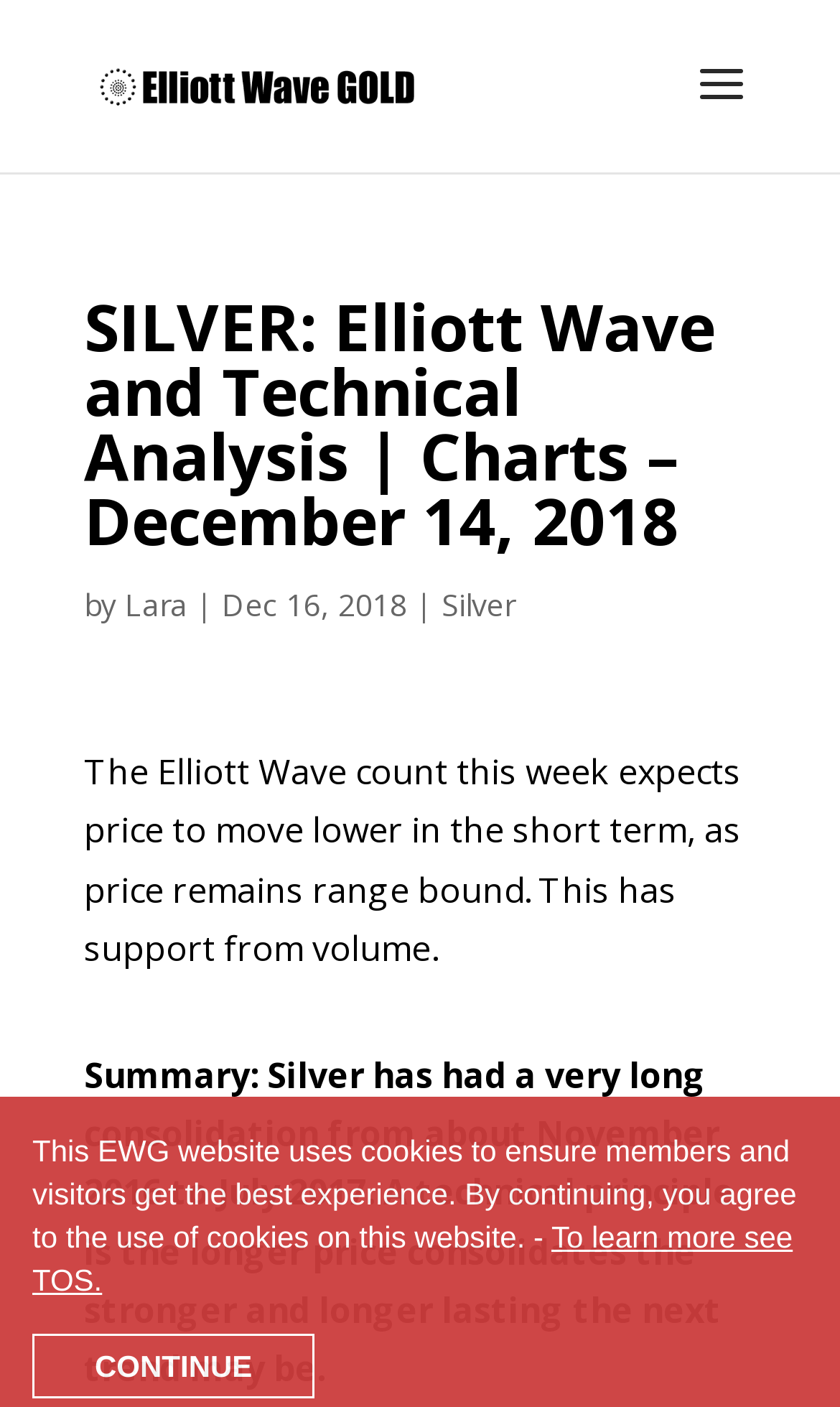What is the purpose of the website?
Look at the image and respond with a single word or a short phrase.

Elliott Wave and Technical Analysis